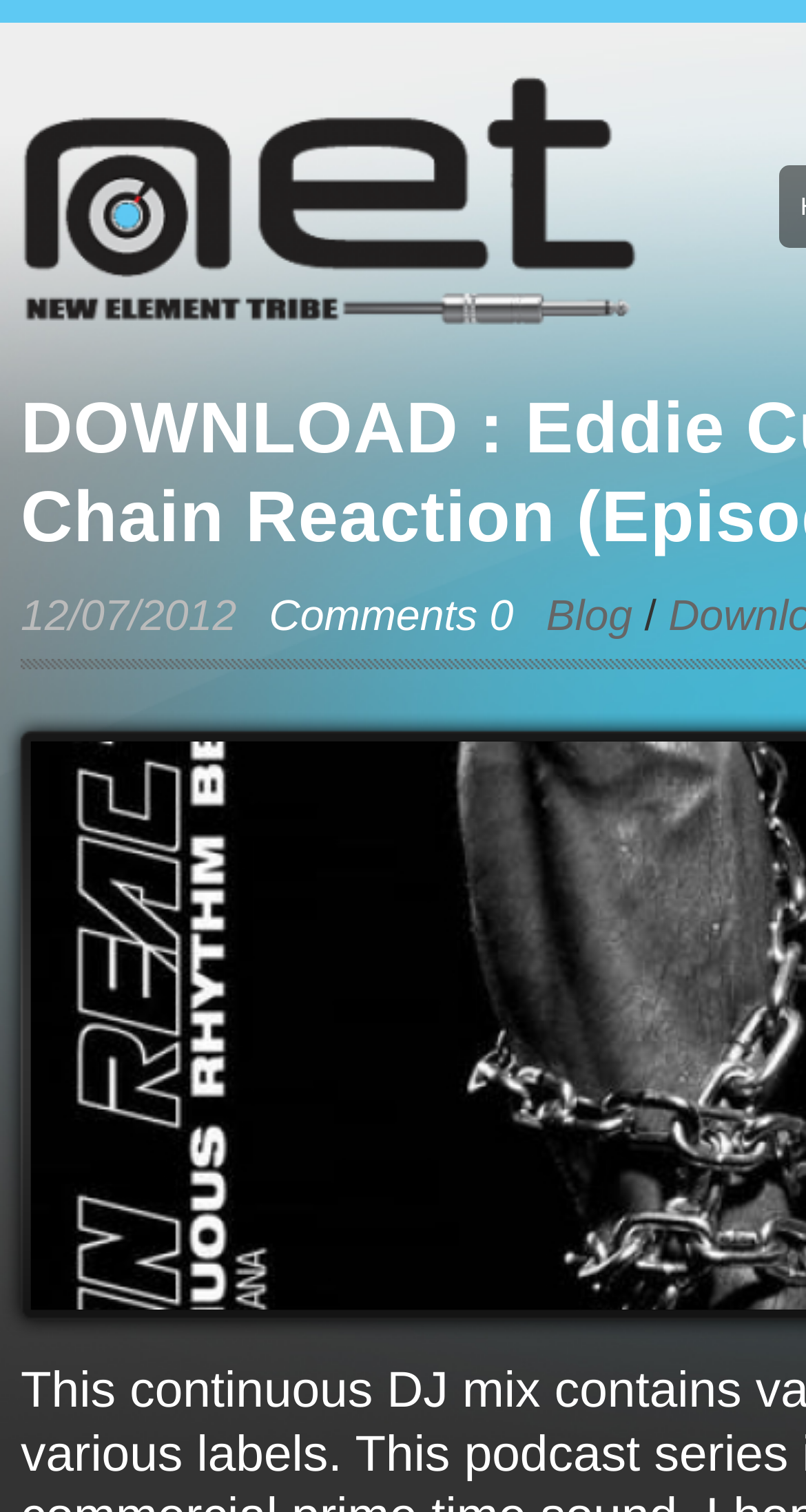Based on the description "Blog", find the bounding box of the specified UI element.

[0.678, 0.392, 0.785, 0.423]